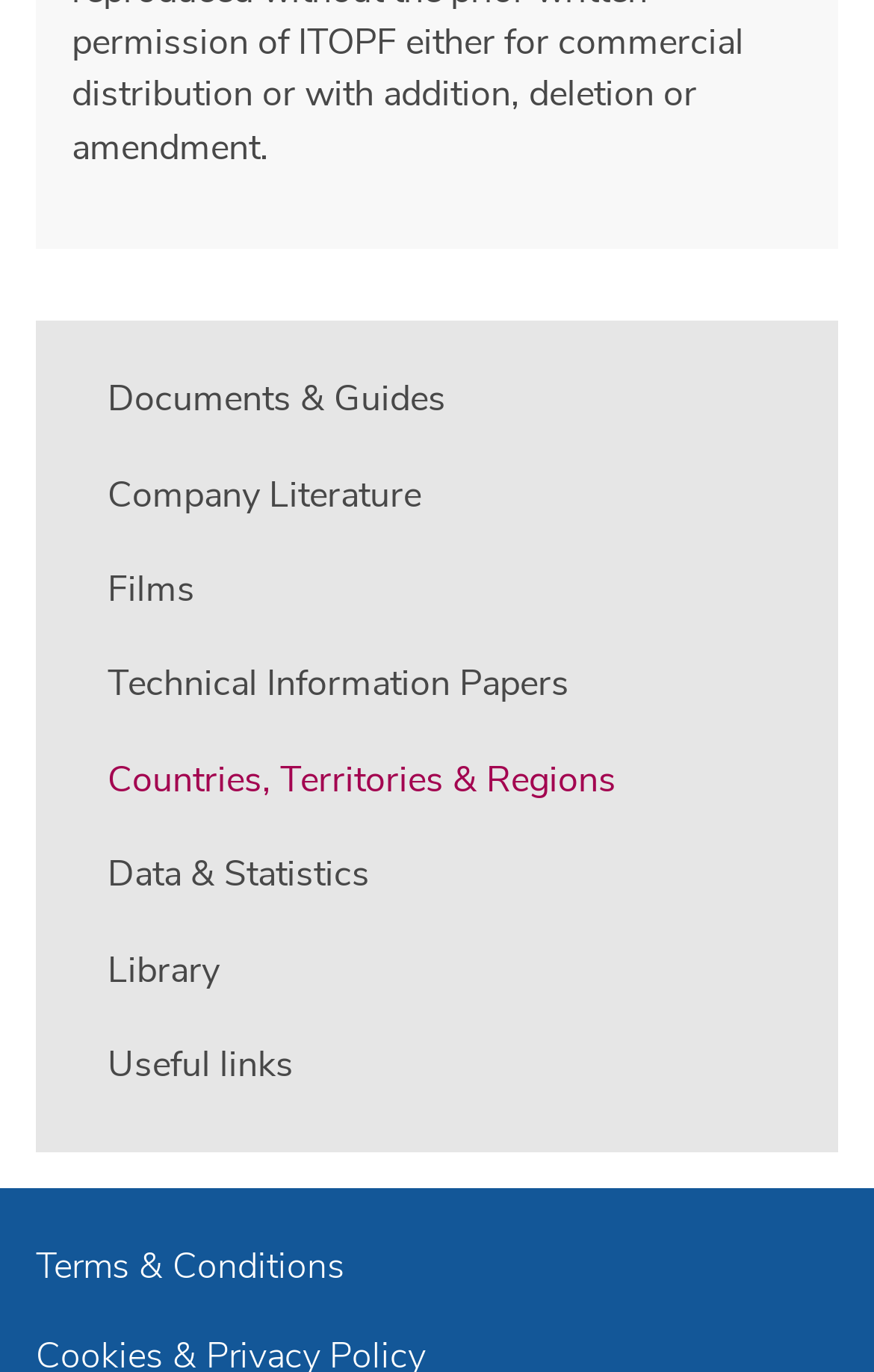Provide the bounding box coordinates, formatted as (top-left x, top-left y, bottom-right x, bottom-right y), with all values being floating point numbers between 0 and 1. Identify the bounding box of the UI element that matches the description: Countries, Territories & Regions

[0.041, 0.537, 0.959, 0.601]